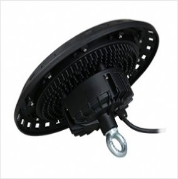What type of settings is the lamp designed for?
Refer to the image and answer the question using a single word or phrase.

Warehouse or factory